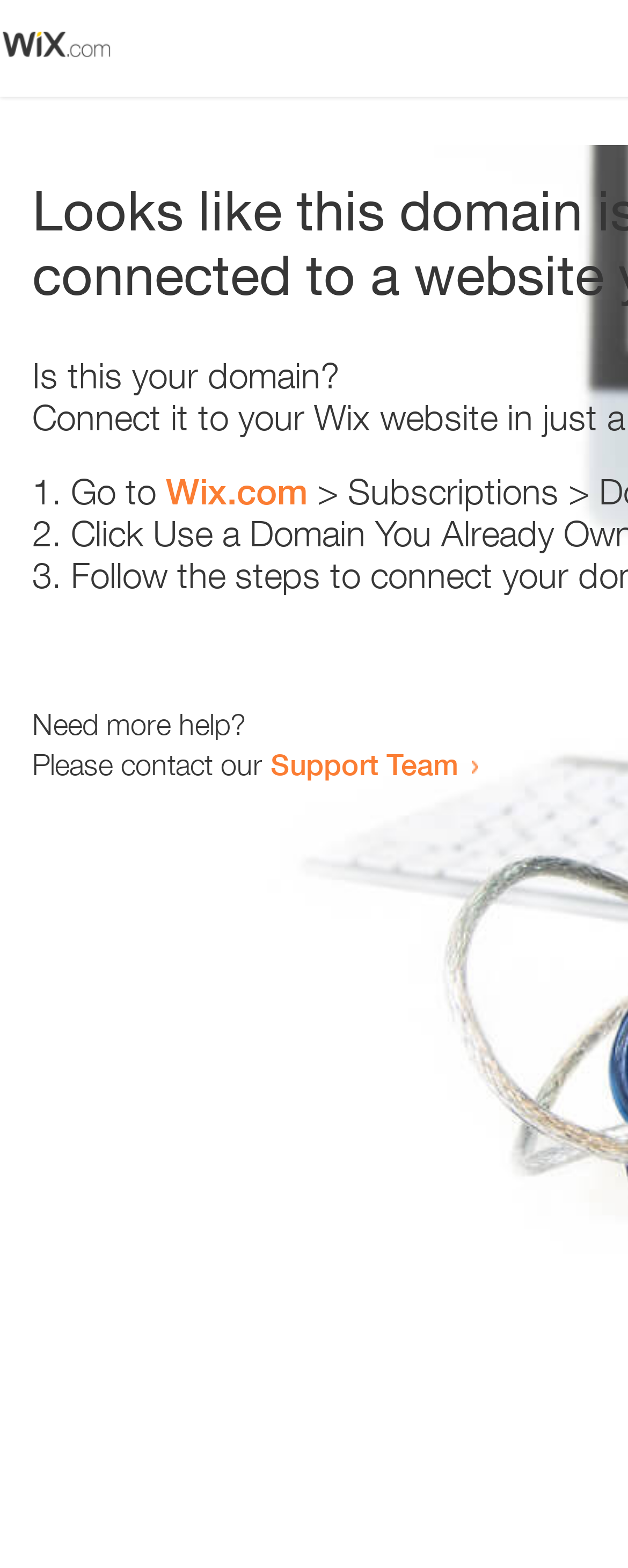Please find the bounding box coordinates in the format (top-left x, top-left y, bottom-right x, bottom-right y) for the given element description. Ensure the coordinates are floating point numbers between 0 and 1. Description: Support Team

[0.431, 0.476, 0.731, 0.498]